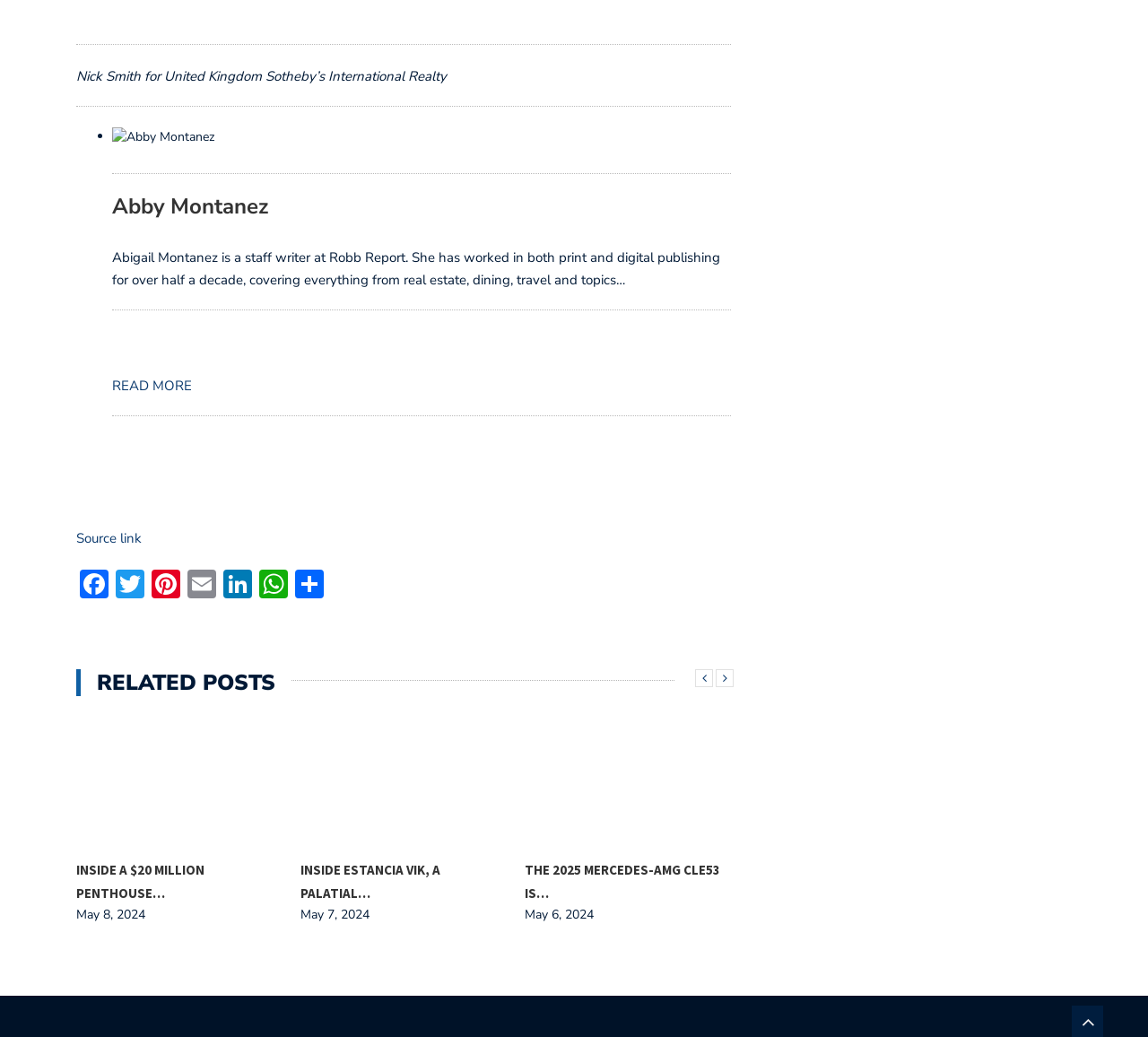How many social media links are available?
Ensure your answer is thorough and detailed.

At the top of the webpage, there are several link elements that represent social media platforms. These links are Facebook, Twitter, Pinterest, Email, LinkedIn, WhatsApp, and Share. Counting these links, there are 7 social media links available.